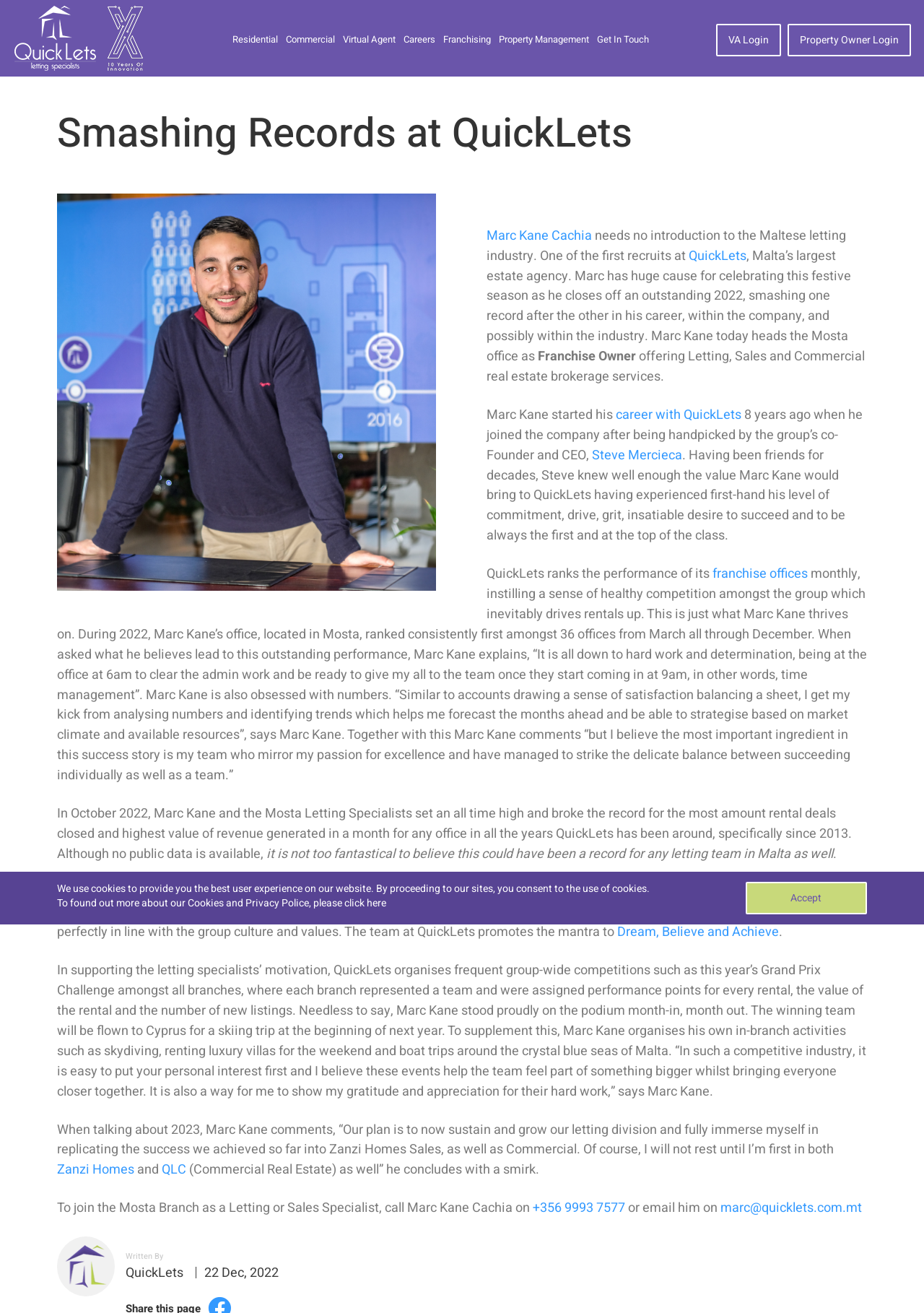What is the contact email of Marc Kane Cachia? Examine the screenshot and reply using just one word or a brief phrase.

marc@quicklets.com.mt